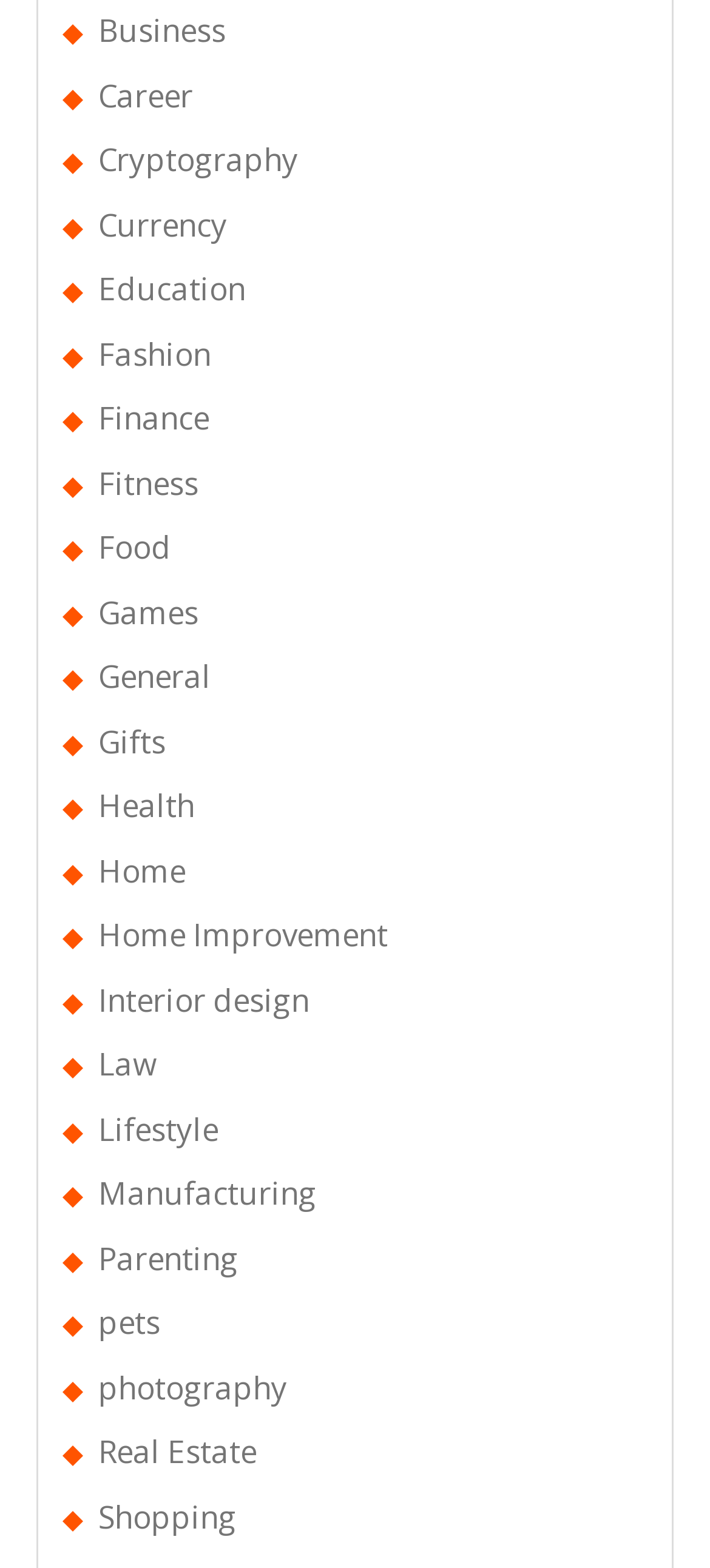Please give a concise answer to this question using a single word or phrase: 
What is the longest category name?

Home Improvement